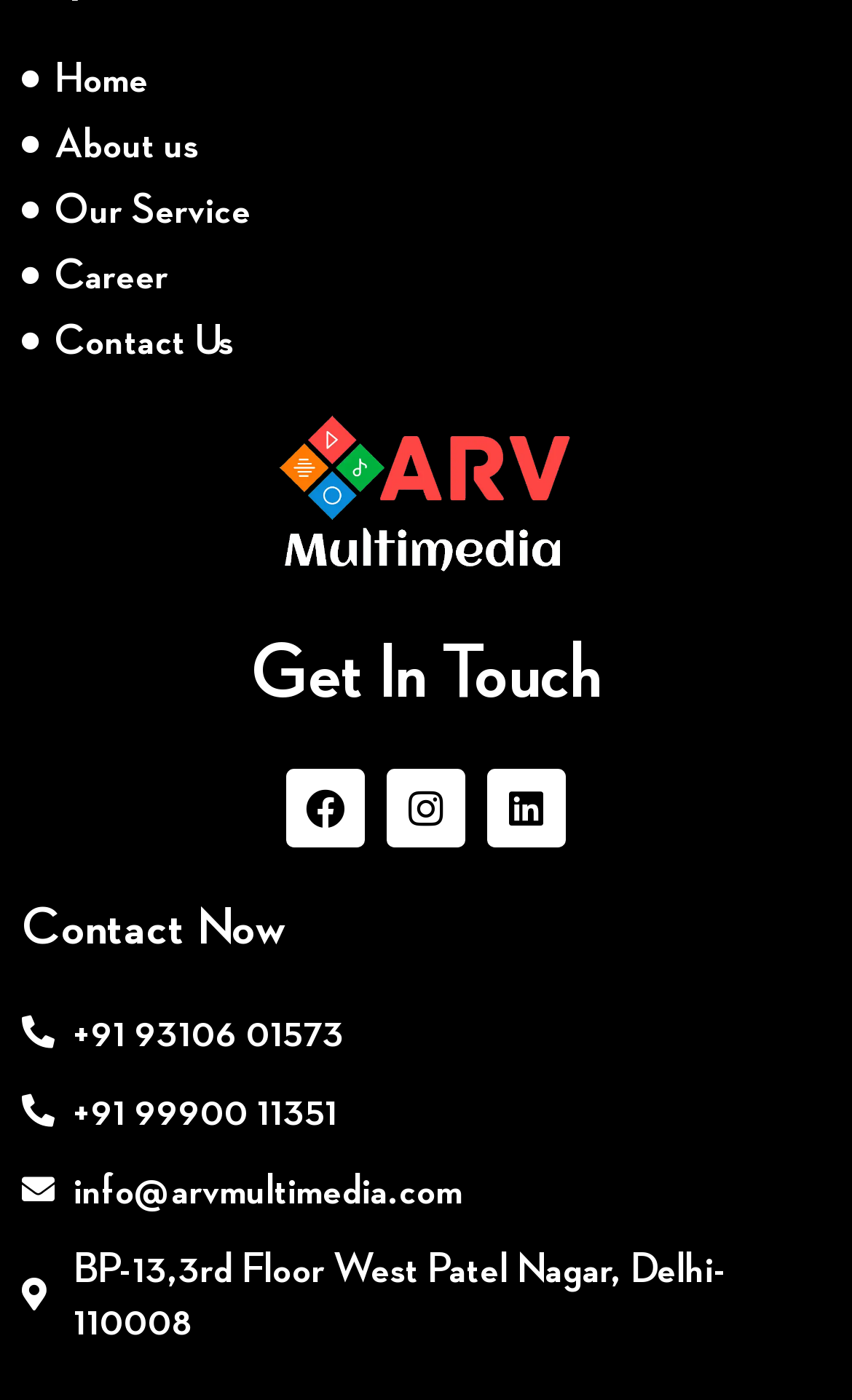What is the company's email address? Based on the screenshot, please respond with a single word or phrase.

info@arvmultimedia.com